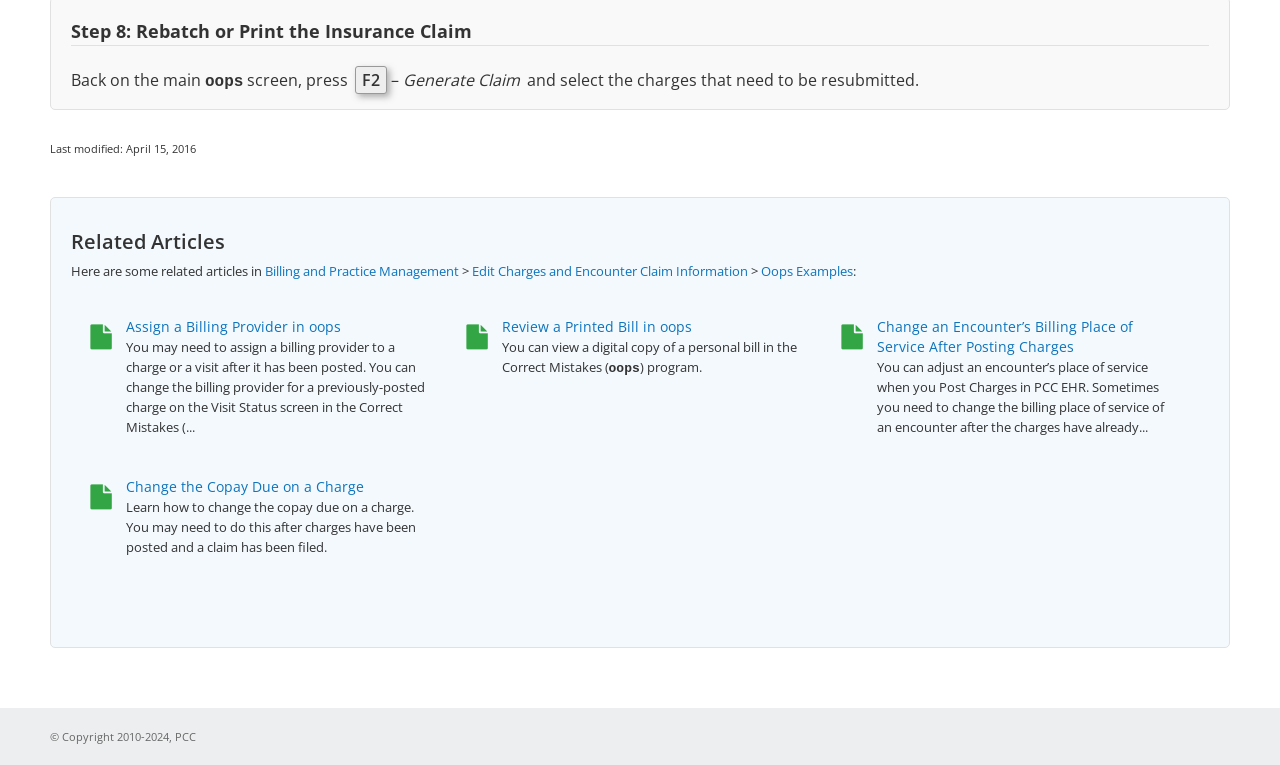Answer the question with a brief word or phrase:
How do you change the copay due on a charge?

Learn how to change the copay due on a charge